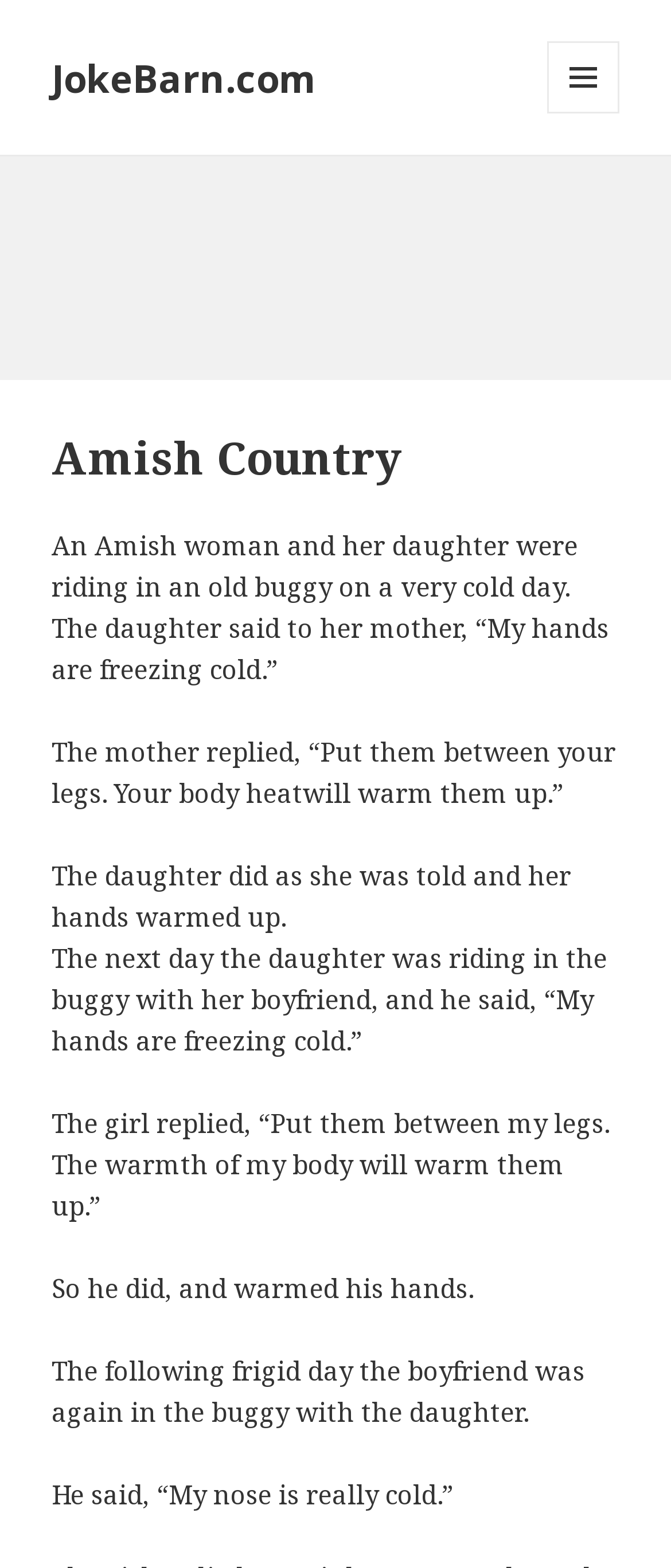Please answer the following question using a single word or phrase: 
What is the daughter's boyfriend's problem on the third day?

Cold nose